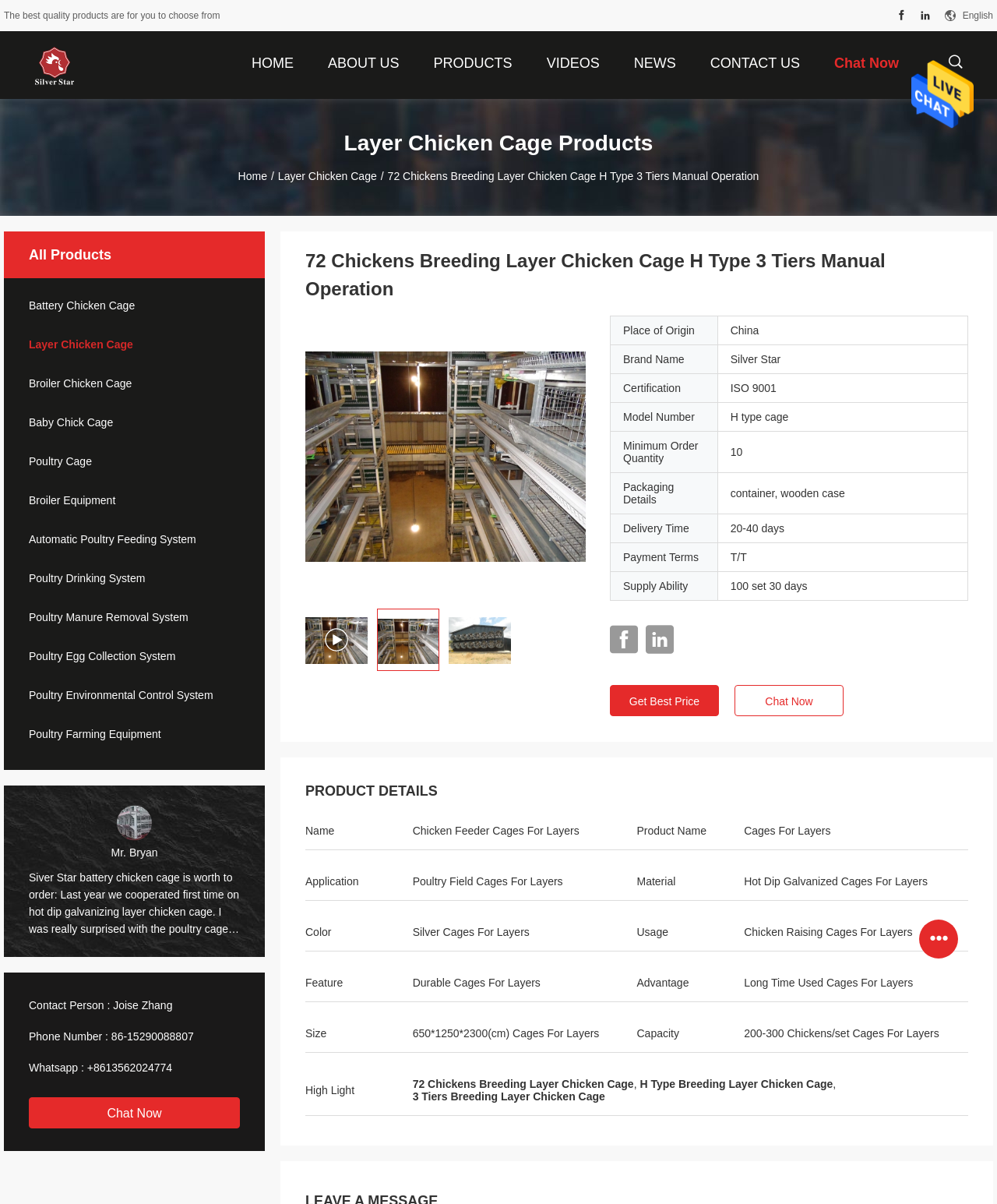Based on the image, provide a detailed response to the question:
What is the product name?

I found the product name by looking at the heading element with the text '72 Chickens Breeding Layer Chicken Cage H Type 3 Tiers Manual Operation' which is located at the top of the webpage.